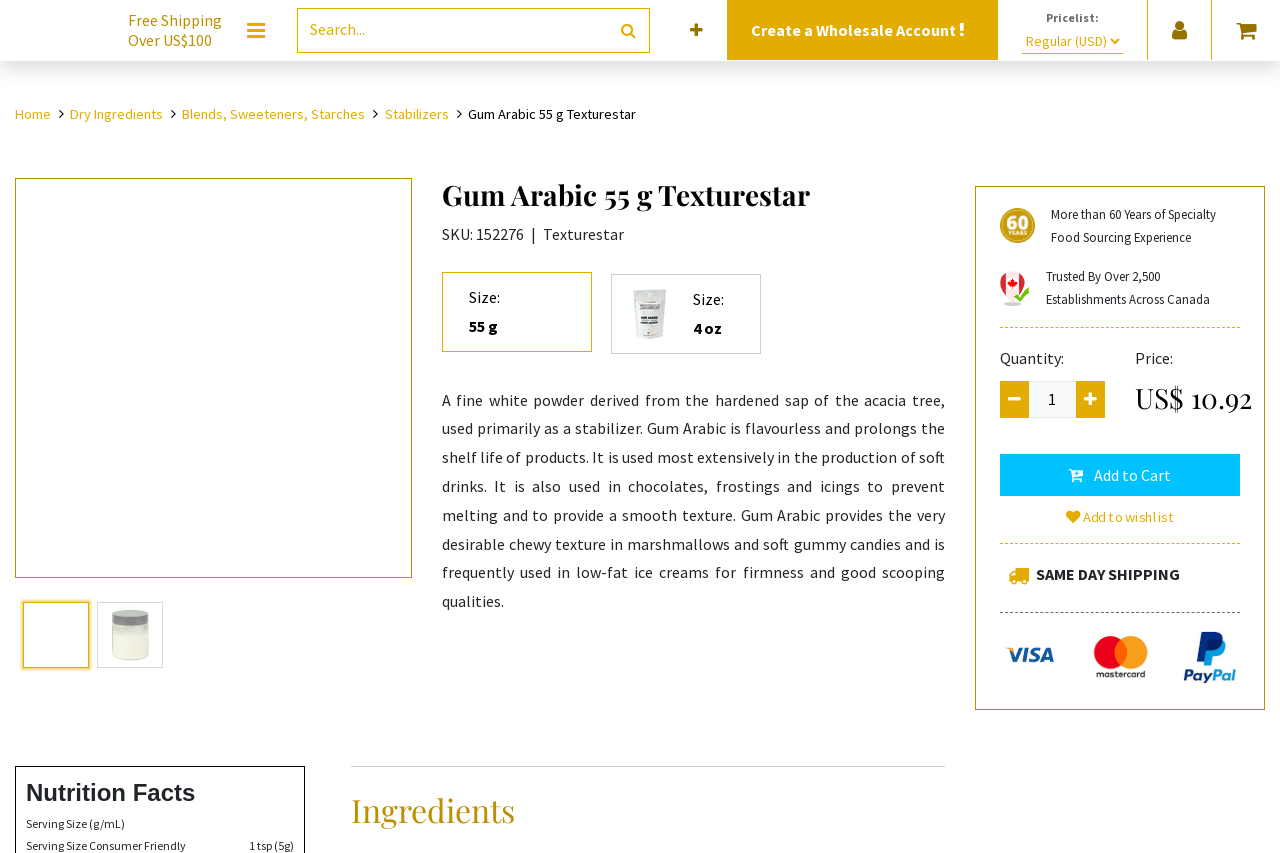Show the bounding box coordinates of the region that should be clicked to follow the instruction: "View product details."

[0.345, 0.3, 0.462, 0.413]